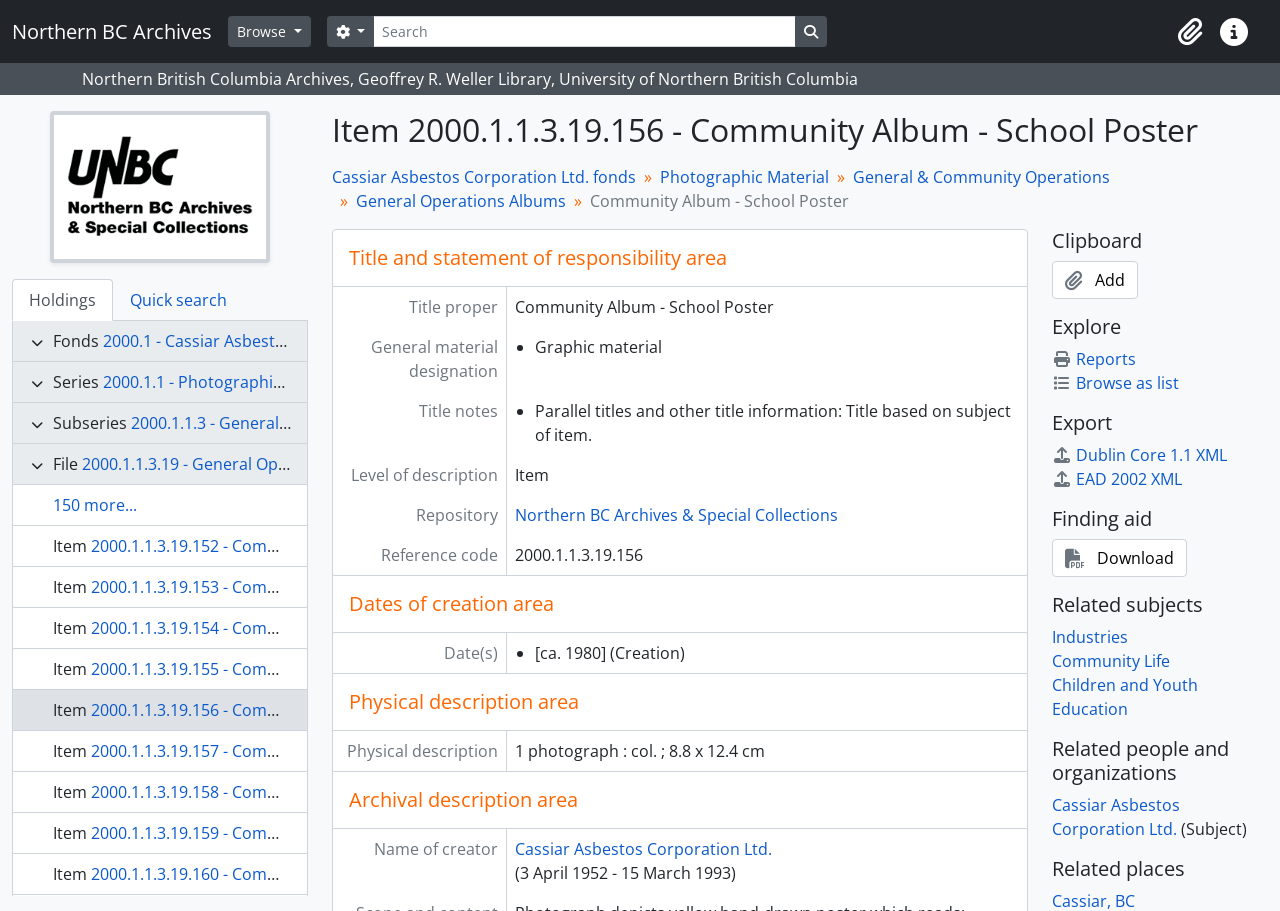Please determine the bounding box coordinates for the element that should be clicked to follow these instructions: "Browse the community album".

[0.178, 0.018, 0.243, 0.052]